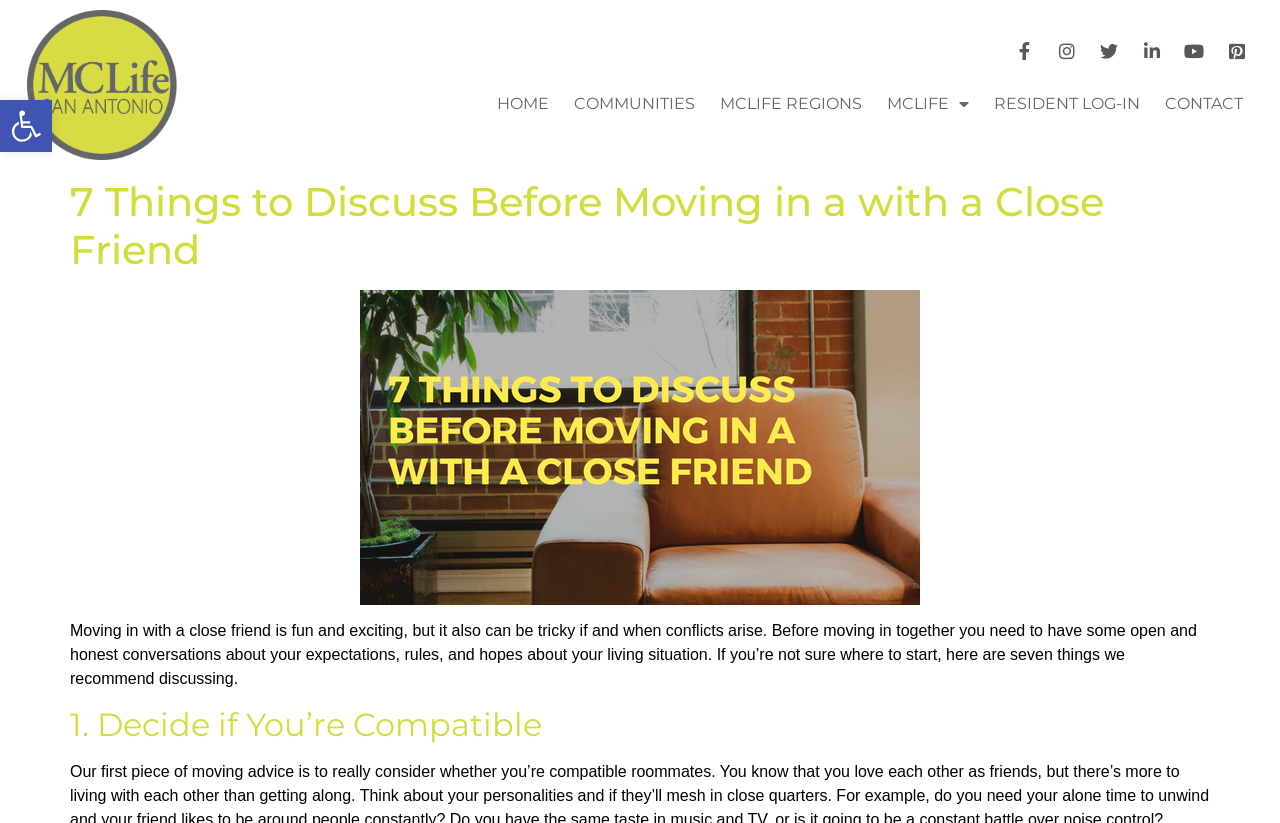Using the image as a reference, answer the following question in as much detail as possible:
What is the topic of the article?

Based on the heading '7 Things to Discuss Before Moving in a with a Close Friend' and the static text 'Moving in with a close friend is fun and exciting, but it also can be tricky if and when conflicts arise.', it is clear that the topic of the article is about moving in with a close friend.